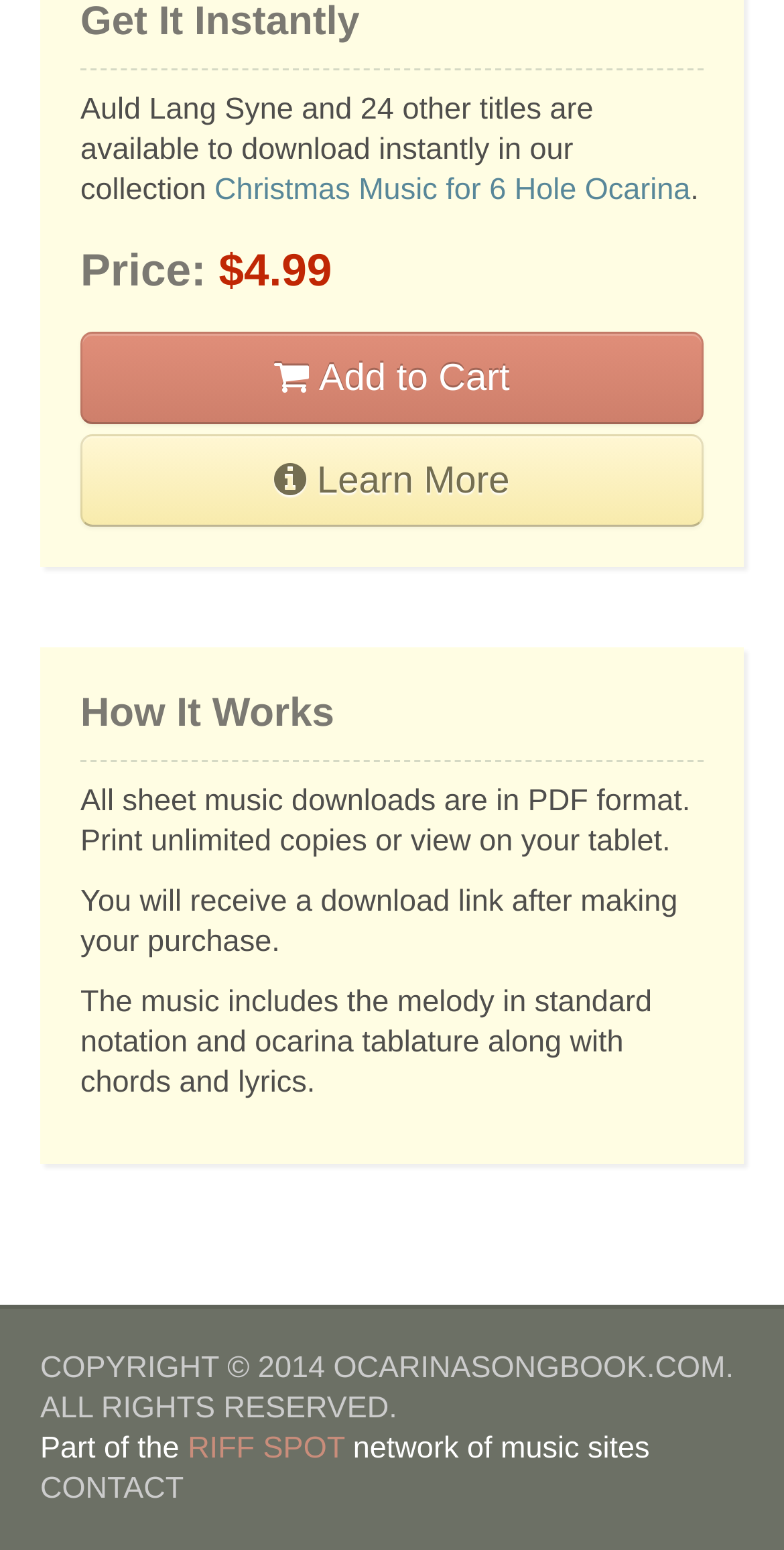What is the purpose of the 'Add to Cart' button?
Could you give a comprehensive explanation in response to this question?

The 'Add to Cart' button is likely used to add the product to the shopping cart, which would allow the user to purchase it.